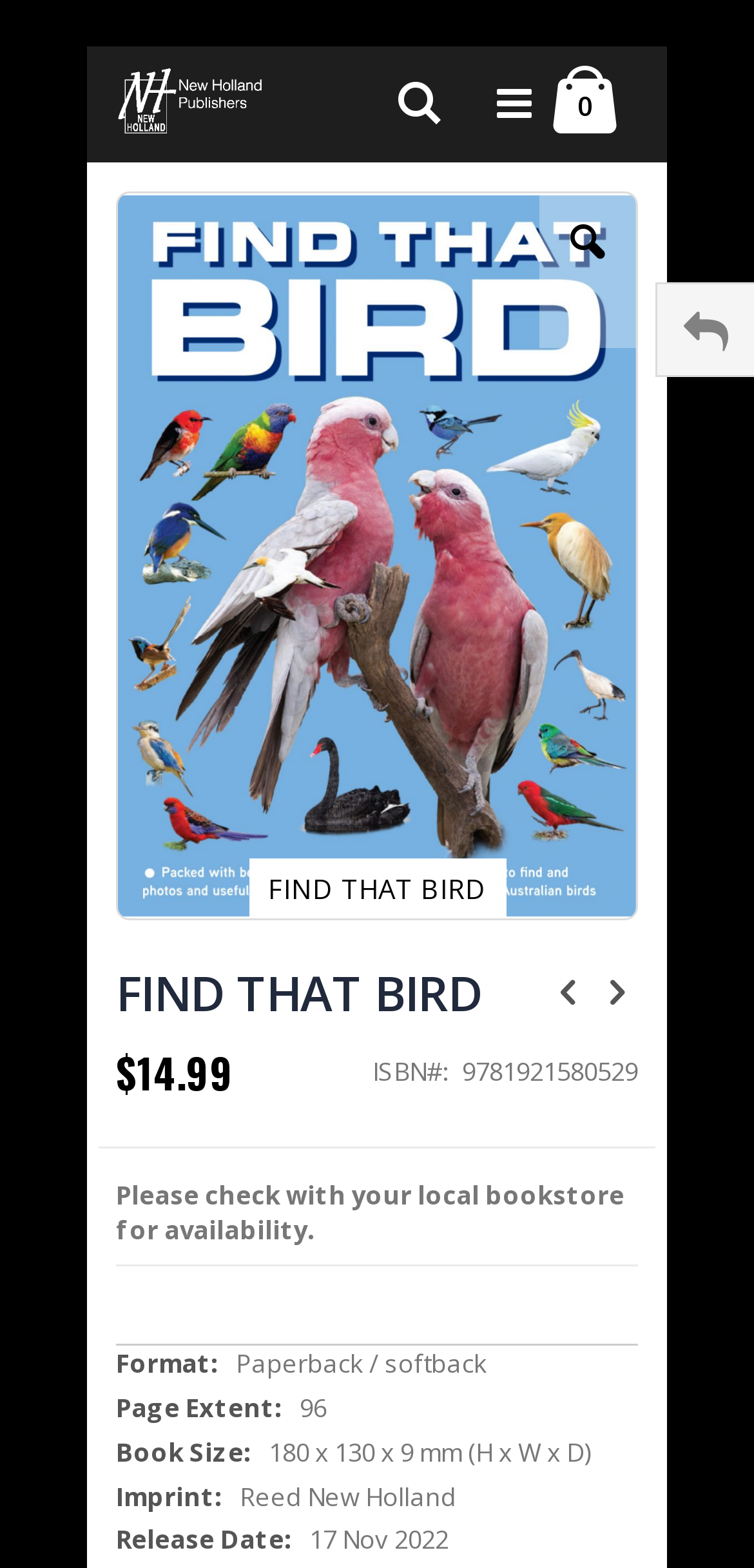Using the webpage screenshot, find the UI element described by title="Next Product". Provide the bounding box coordinates in the format (top-left x, top-left y, bottom-right x, bottom-right y), ensuring all values are floating point numbers between 0 and 1.

[0.79, 0.611, 0.846, 0.646]